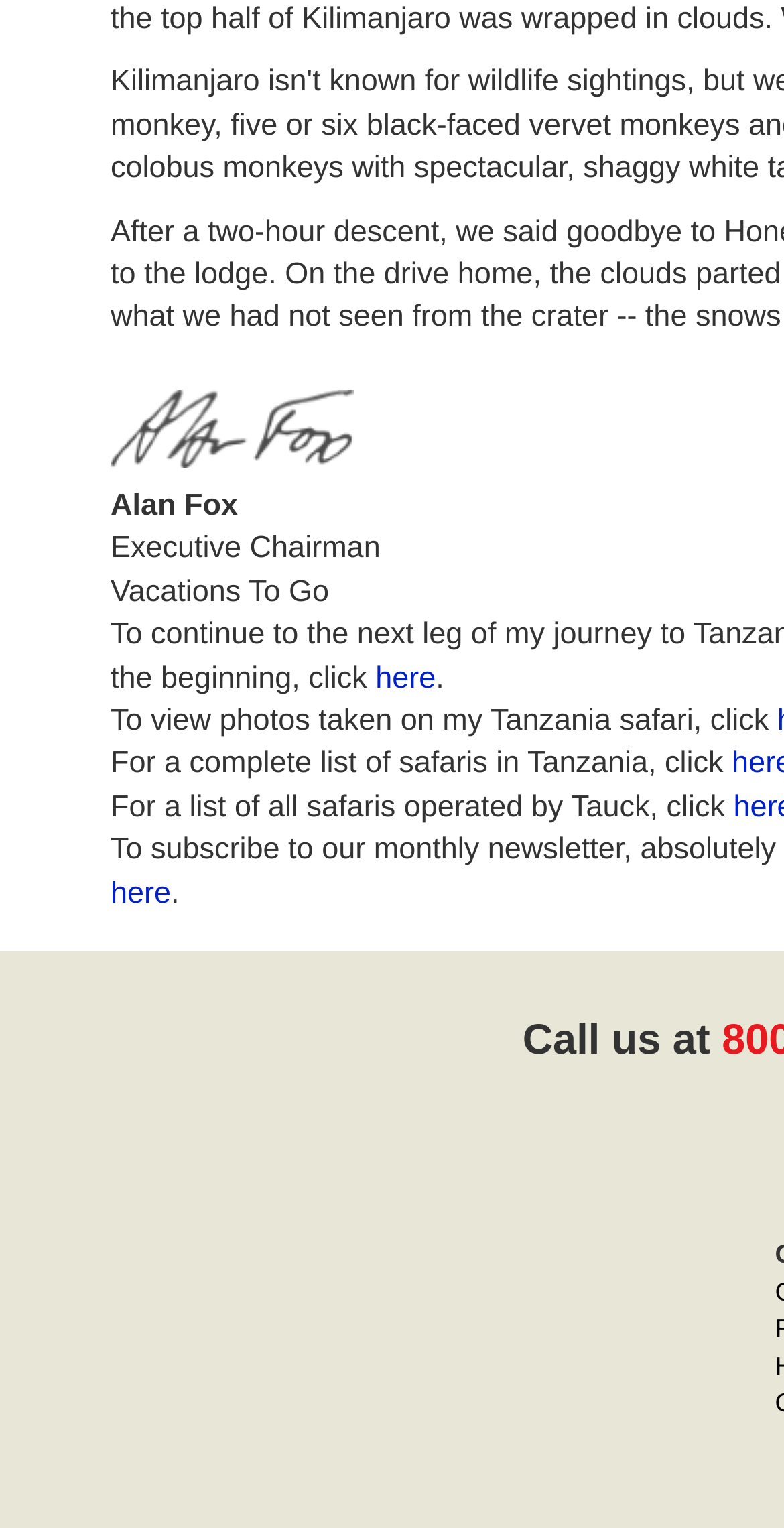Refer to the image and provide an in-depth answer to the question: 
What is the company operated by Tauck?

The webpage contains a static text element 'For a list of all safaris operated by Tauck, click' which implies that Tauck operates safaris.